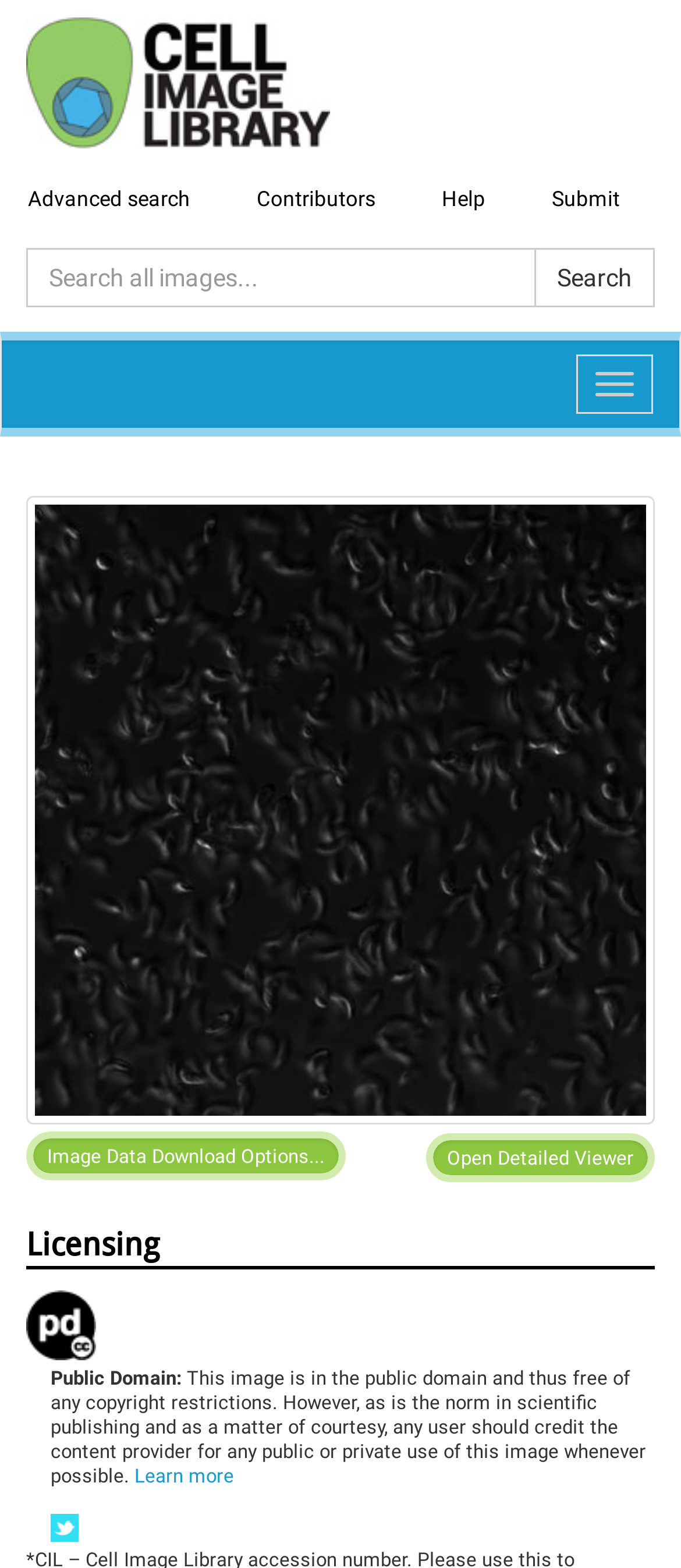What is the license of the image?
Based on the image, respond with a single word or phrase.

Public Domain